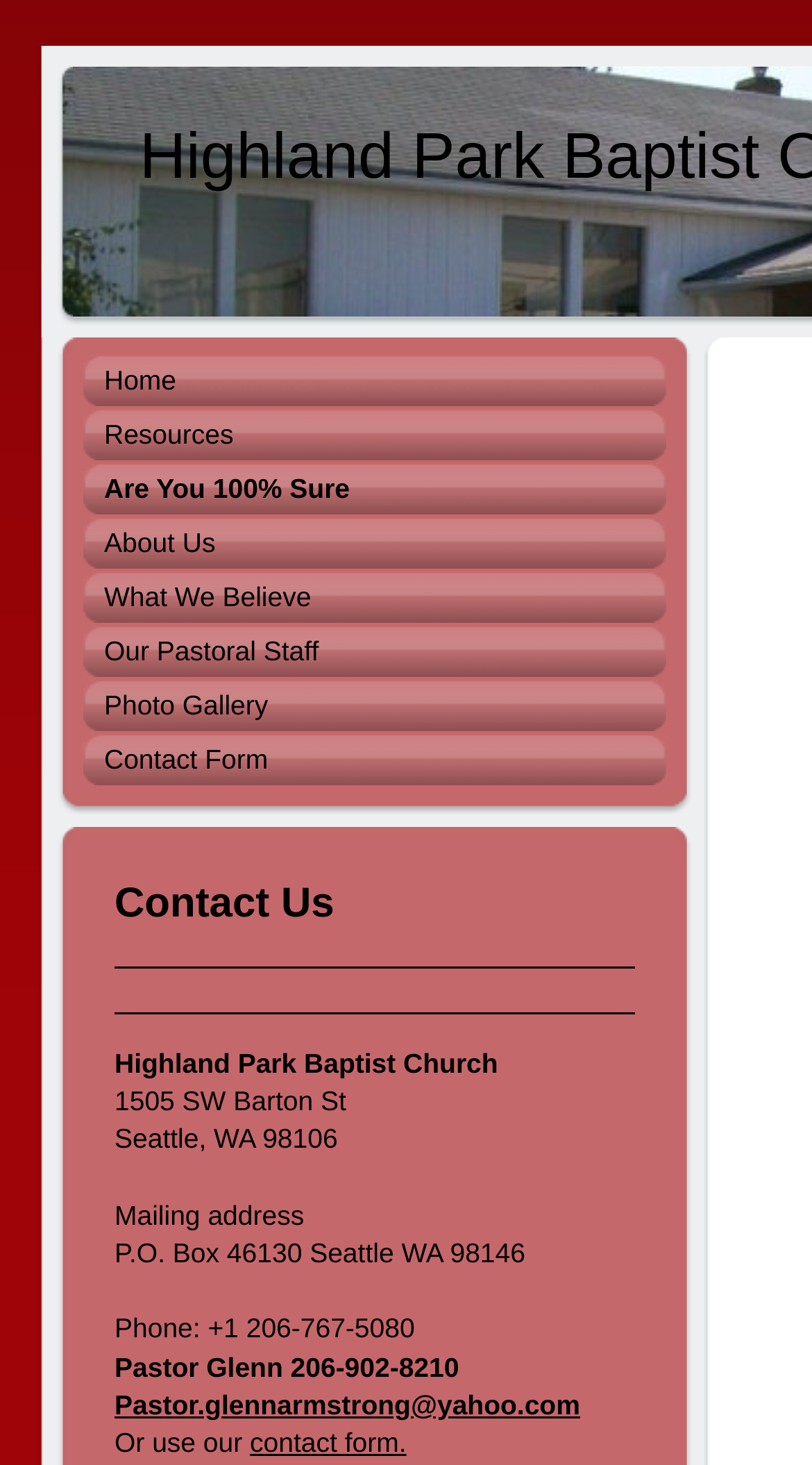Use one word or a short phrase to answer the question provided: 
What is the email address of Pastor Glenn?

Pastor.glennarmstrong@yahoo.com